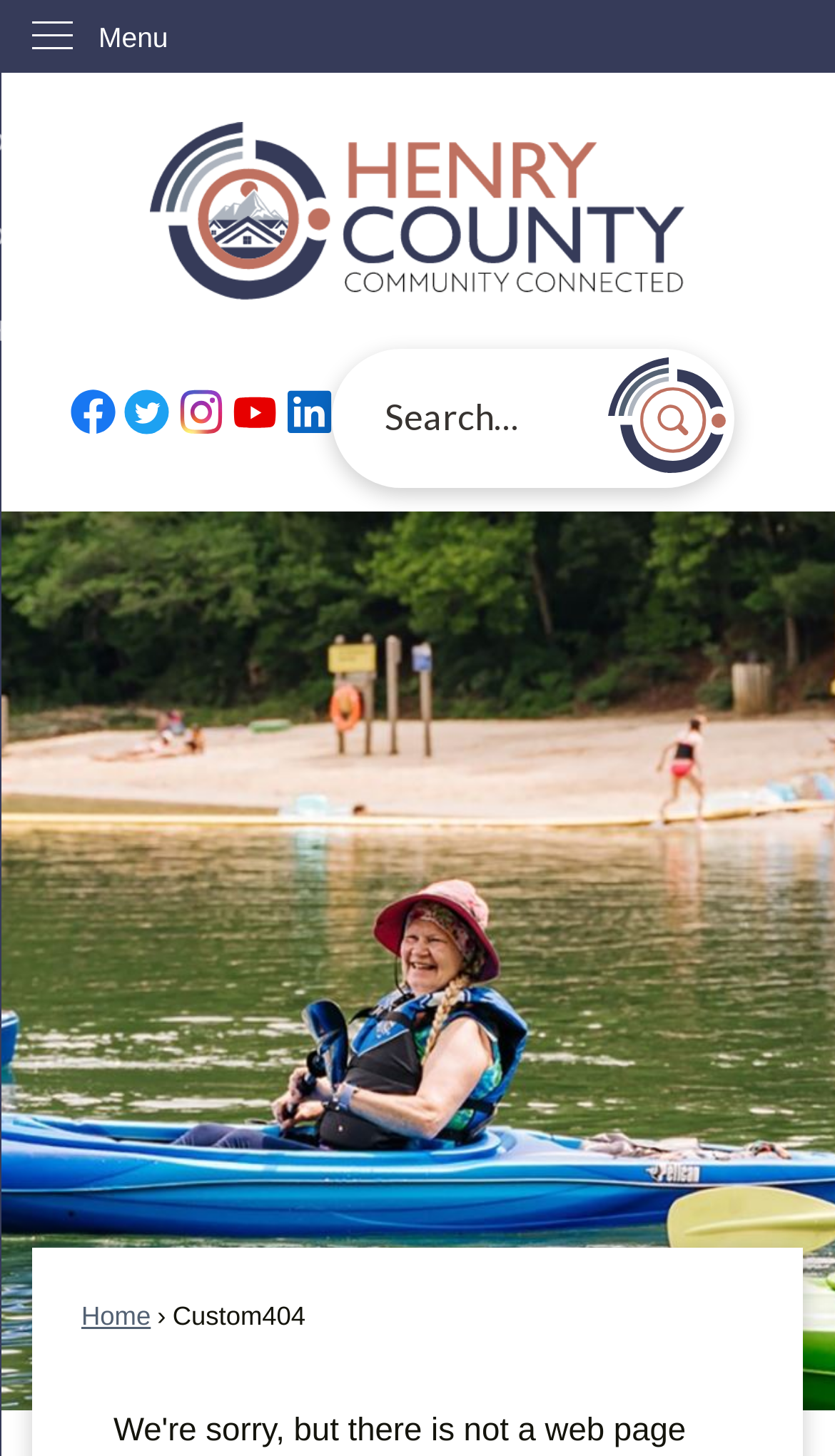What is the text above the 'Home Page' link?
Please give a detailed and thorough answer to the question, covering all relevant points.

Above the 'Home Page' link, there is a static text element that displays the word 'Menu', which is likely a navigation menu item.